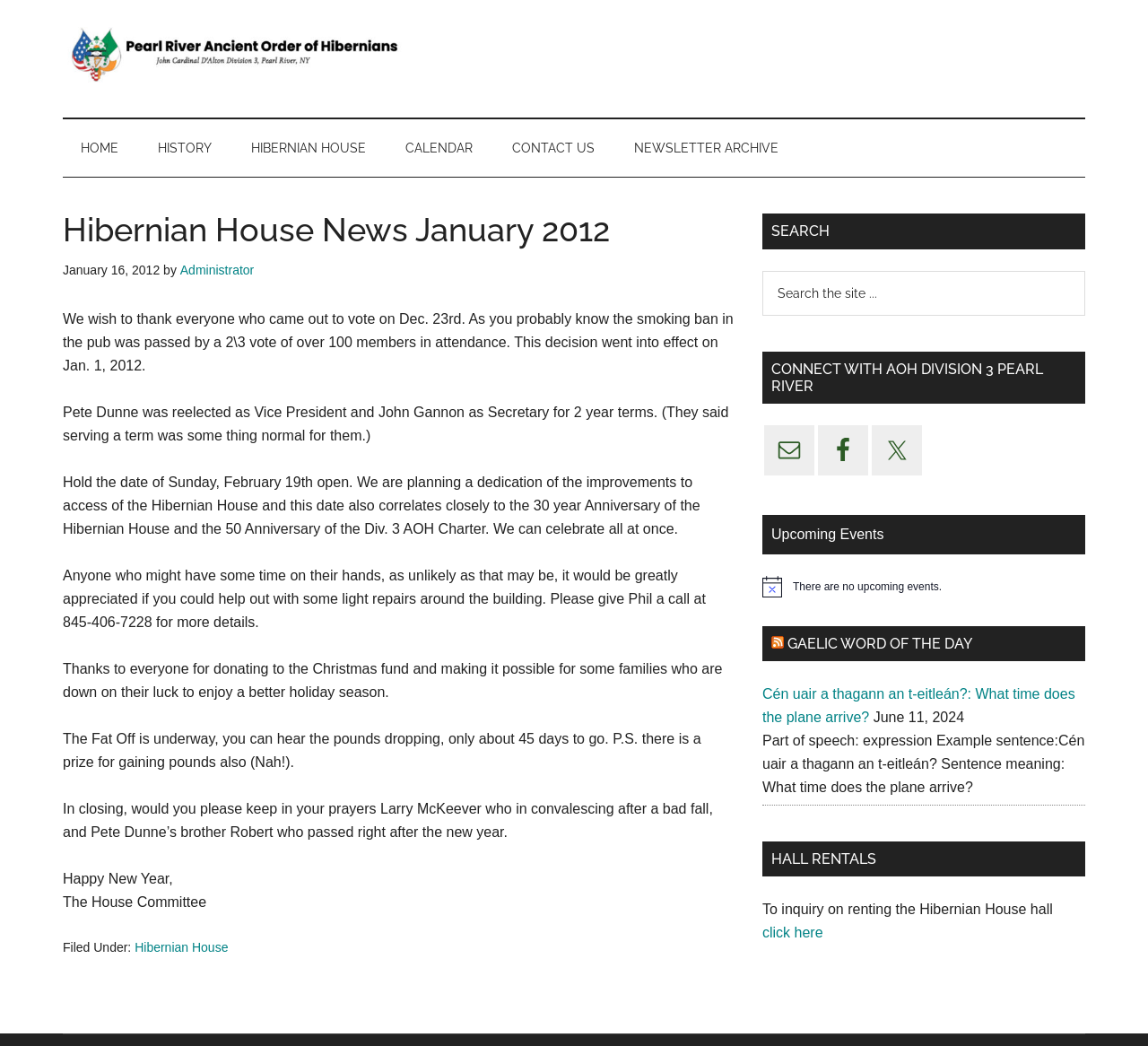Identify the coordinates of the bounding box for the element that must be clicked to accomplish the instruction: "Click the 'Administrator' link".

[0.157, 0.252, 0.221, 0.265]